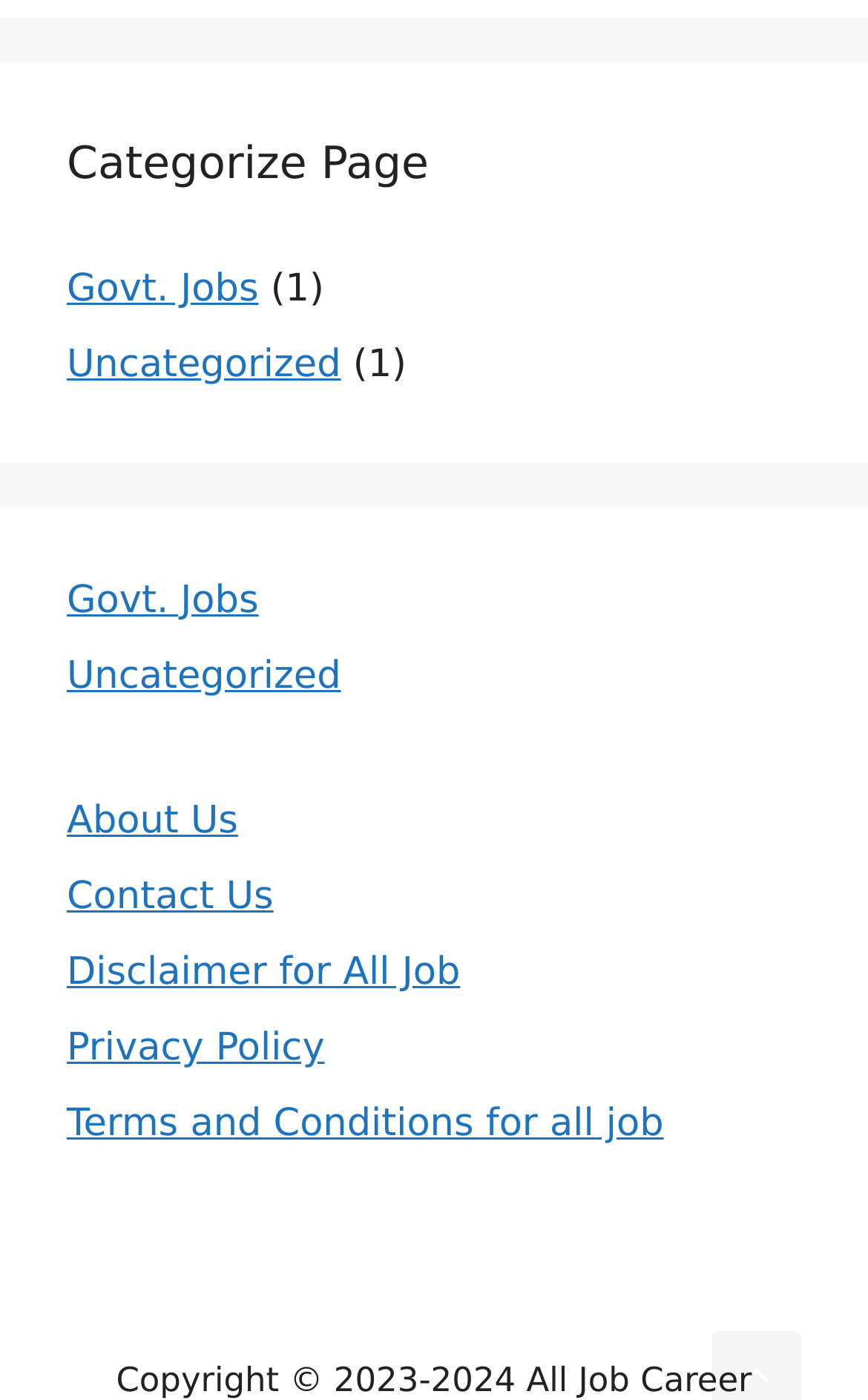What is the category of the 'Govt. Jobs' link?
Based on the image content, provide your answer in one word or a short phrase.

Job category